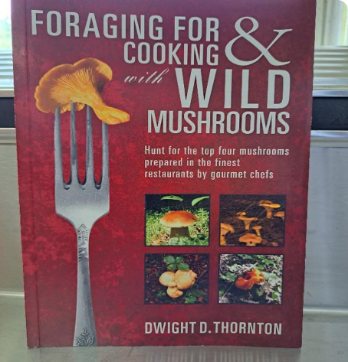What is the theme of the book?
Please craft a detailed and exhaustive response to the question.

The bold title of the book emphasizes the theme of foraging, which is the act of searching for and gathering wild mushrooms, while also highlighting the promise of gastronomic experiences with mushrooms.